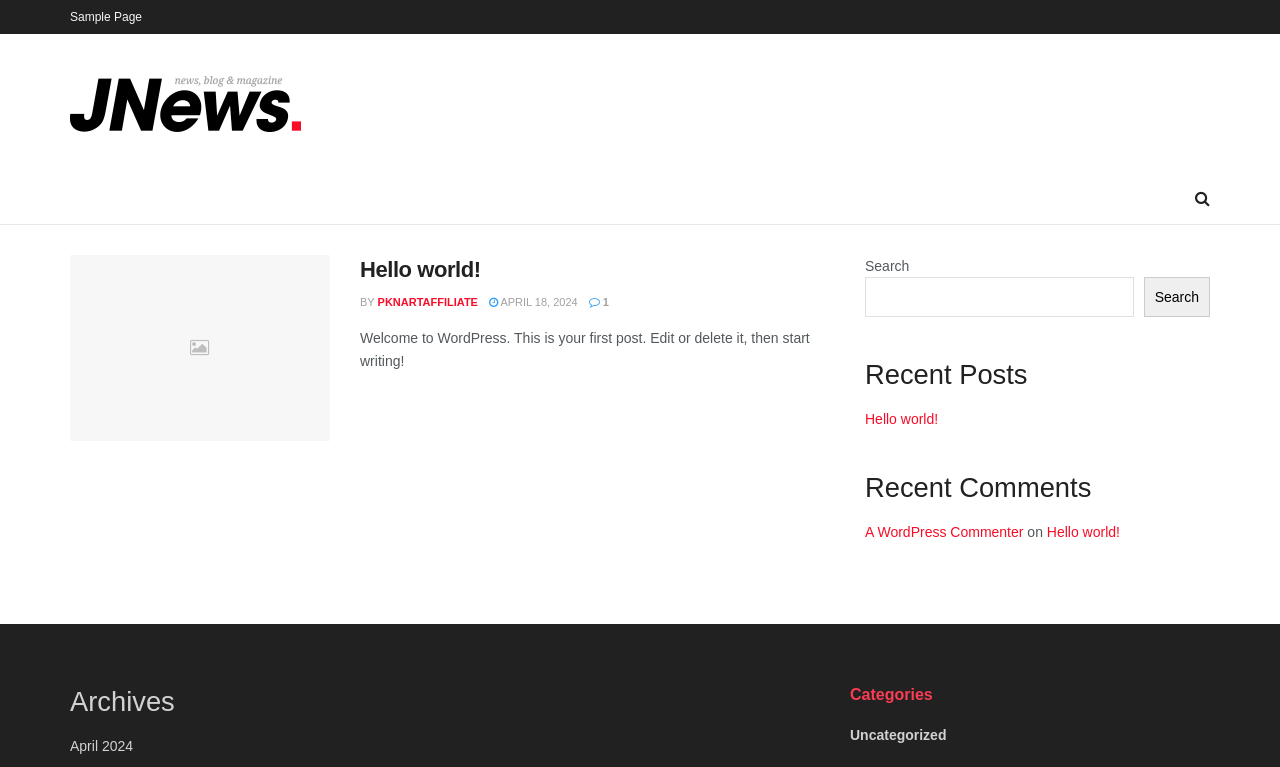What is the category of the post?
Answer the question with a single word or phrase derived from the image.

Uncategorized